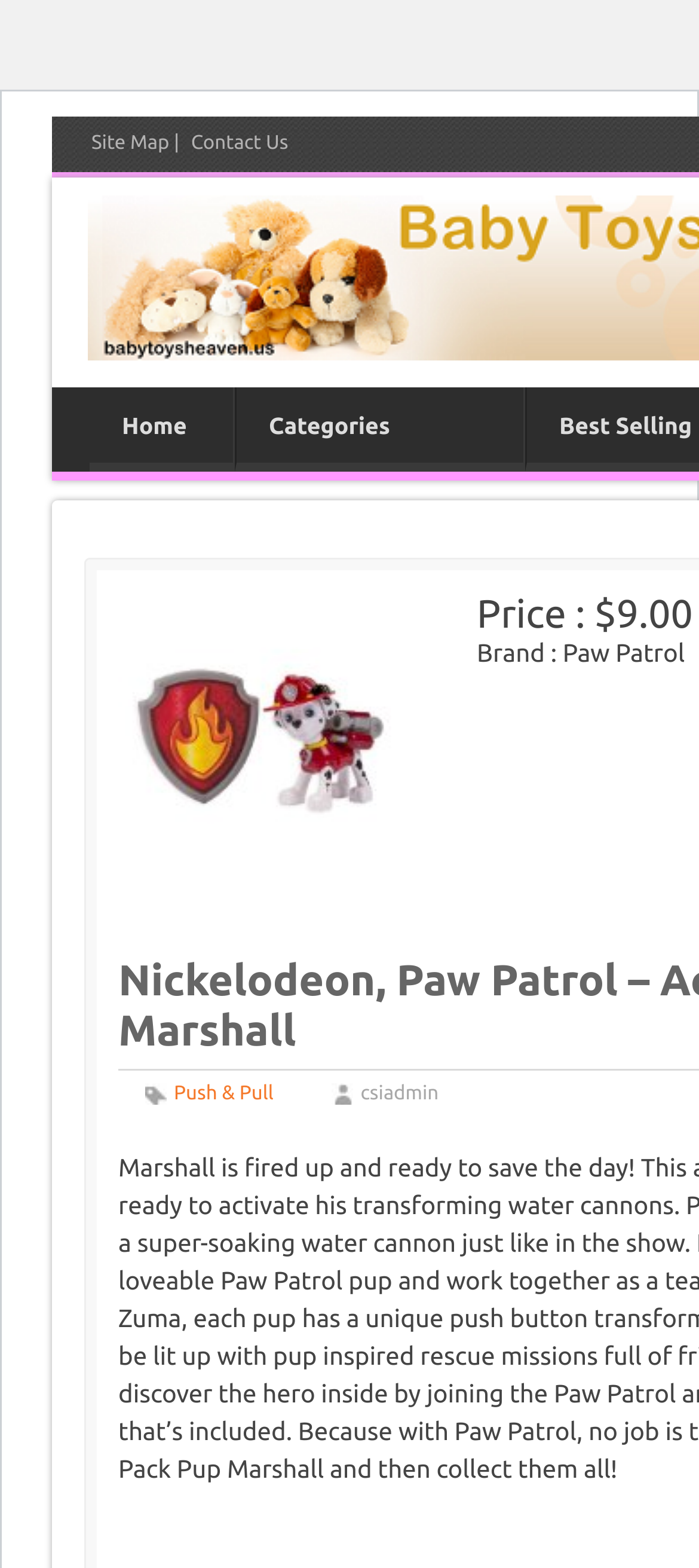What brand is the product from? Refer to the image and provide a one-word or short phrase answer.

Paw Patrol